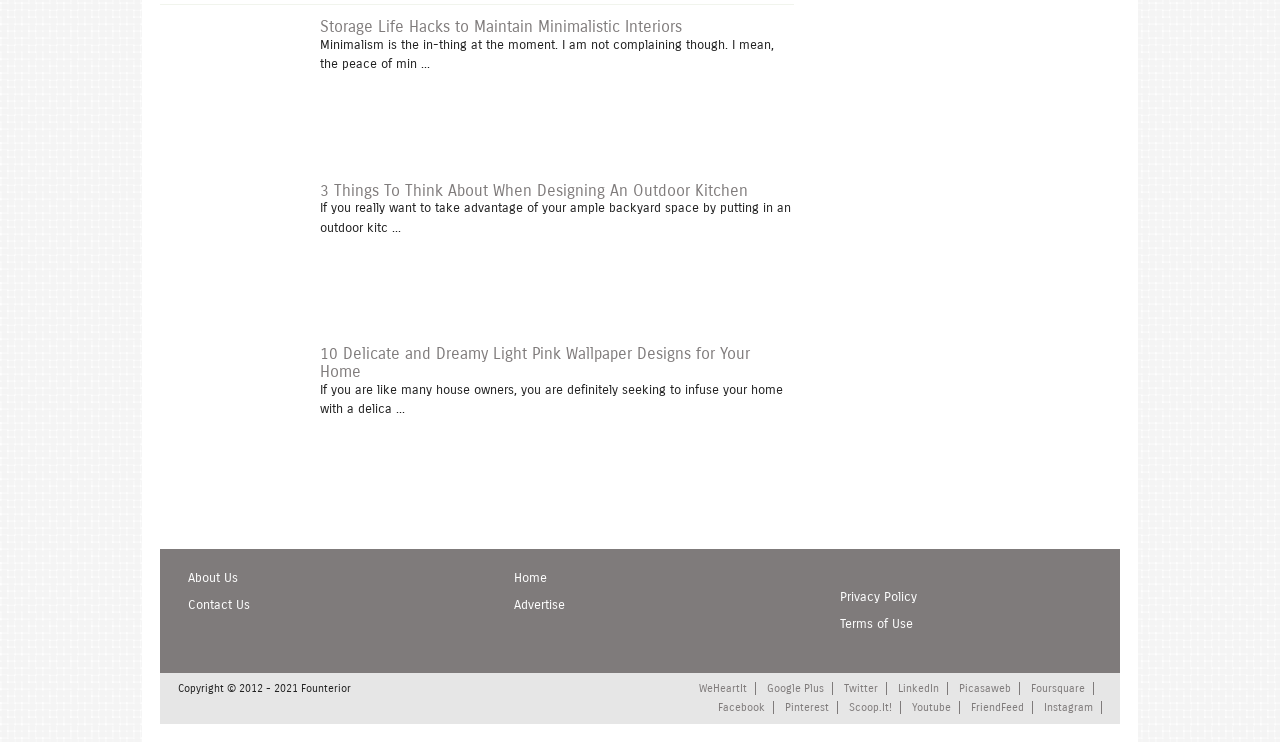Using the description "Contact Us", predict the bounding box of the relevant HTML element.

[0.139, 0.805, 0.195, 0.827]